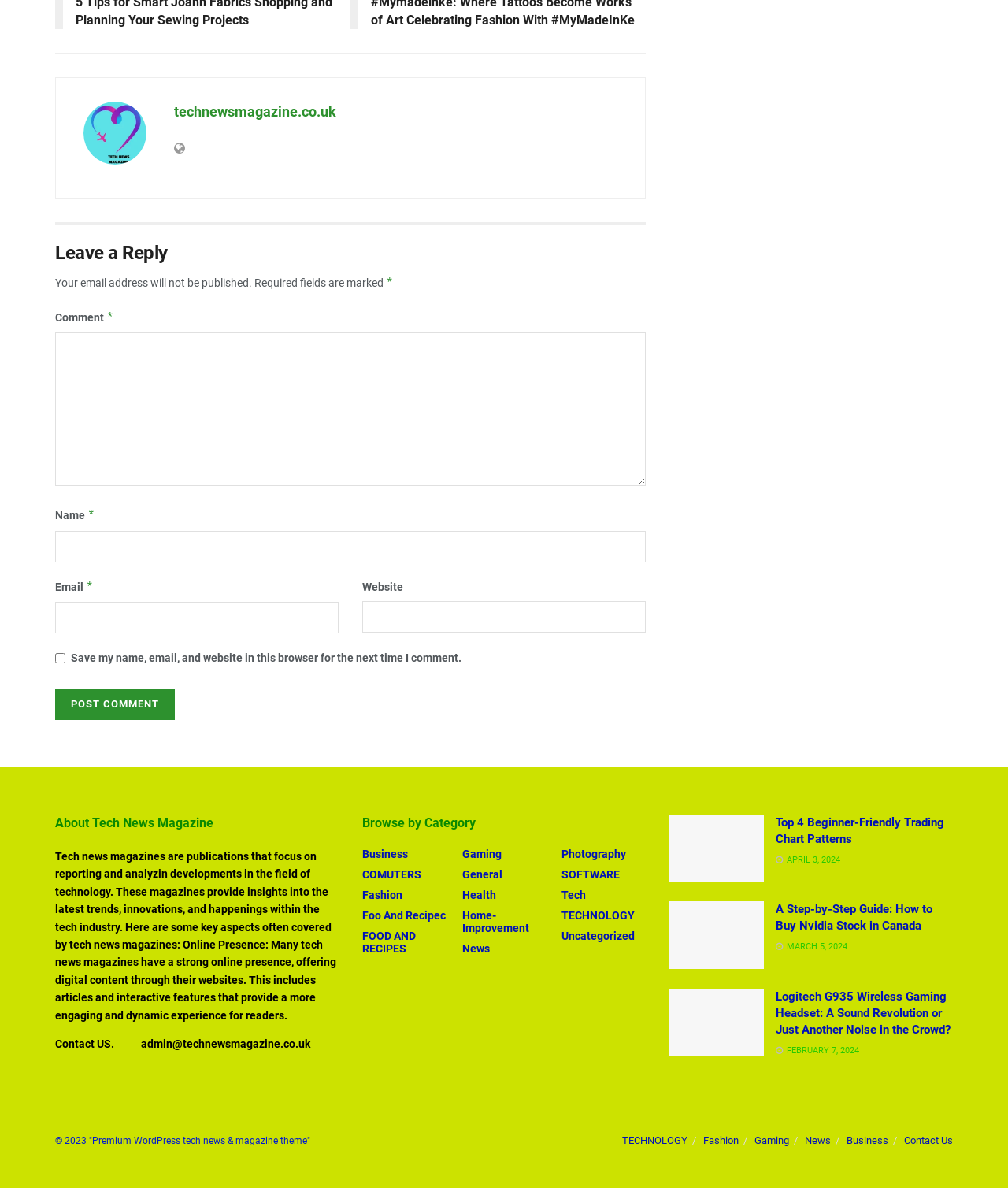Identify the bounding box for the UI element that is described as follows: "Health".

[0.458, 0.745, 0.492, 0.756]